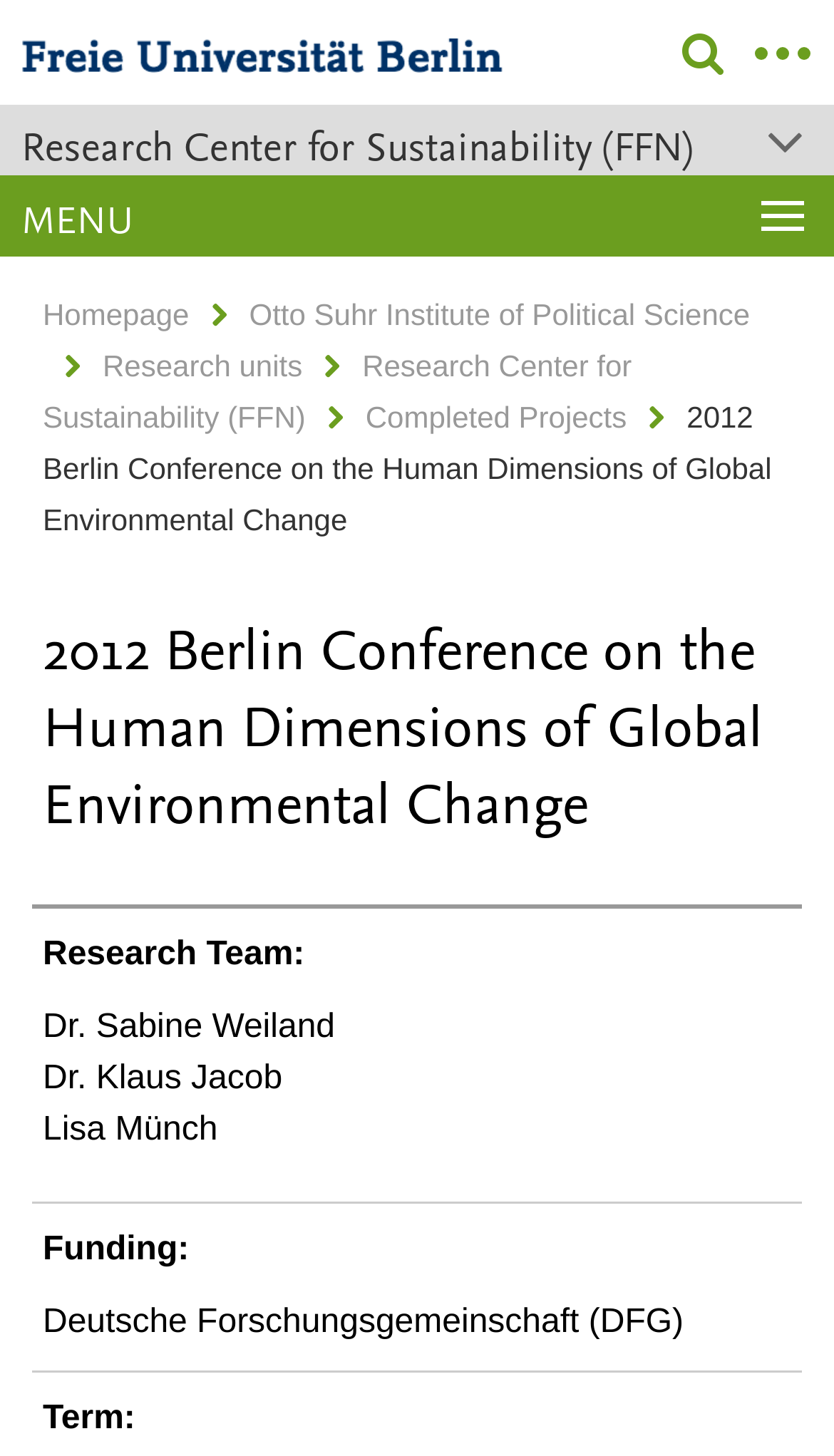How many researchers are listed?
From the details in the image, answer the question comprehensively.

I counted the number of researchers listed under the 'Research Team:' section, which includes Dr. Sabine Weiland, Dr. Klaus Jacob, and Lisa Münch.